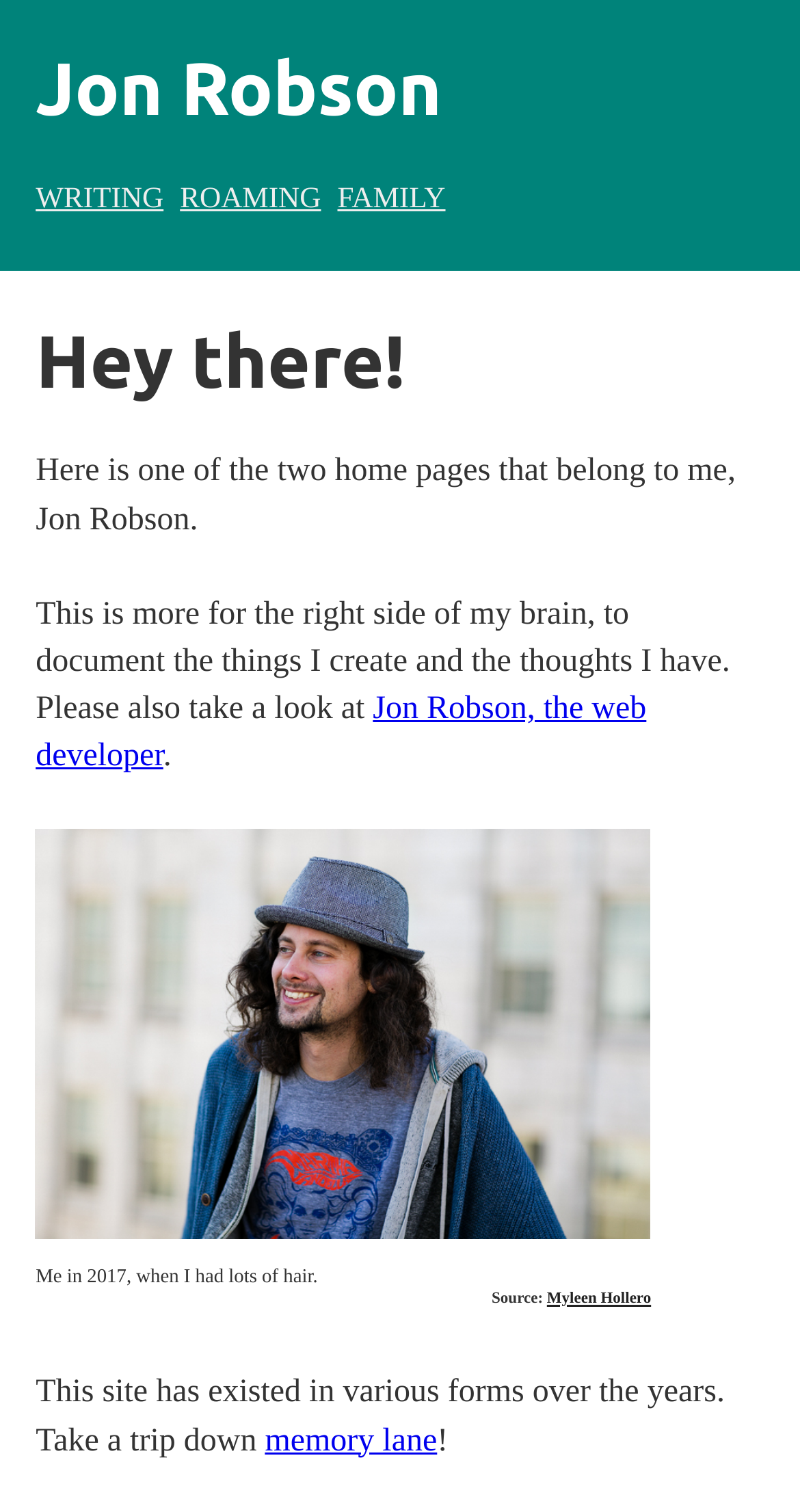Offer a meticulous description of the webpage's structure and content.

The webpage is a personal site of Jon Robson, featuring a simple and clean layout. At the top, there is a large heading with the name "Jon Robson" in bold font, which is also a link. Below this heading, there are three links arranged horizontally, labeled "WRITING", "ROAMING", and "FAMILY", respectively.

Further down, there is a smaller heading that reads "Hey there!", followed by a brief introduction to the site. The text explains that this site is for documenting Jon's creative endeavors and thoughts, and invites visitors to explore his other site, "Jon Robson, the web developer", which is linked.

On the right side of the introduction, there is a photo of Jon taken in 2017, with a caption "Me in 2017, when I had lots of hair." Below the photo, there is a credit line "Source:" followed by a link to "Myleen Hollero".

At the bottom of the page, there is a paragraph of text that mentions the site's history, inviting visitors to take a trip down "memory lane", which is linked. The page ends with an exclamation mark. Overall, the page has a personal and informal tone, with a focus on Jon's creative pursuits and online presence.